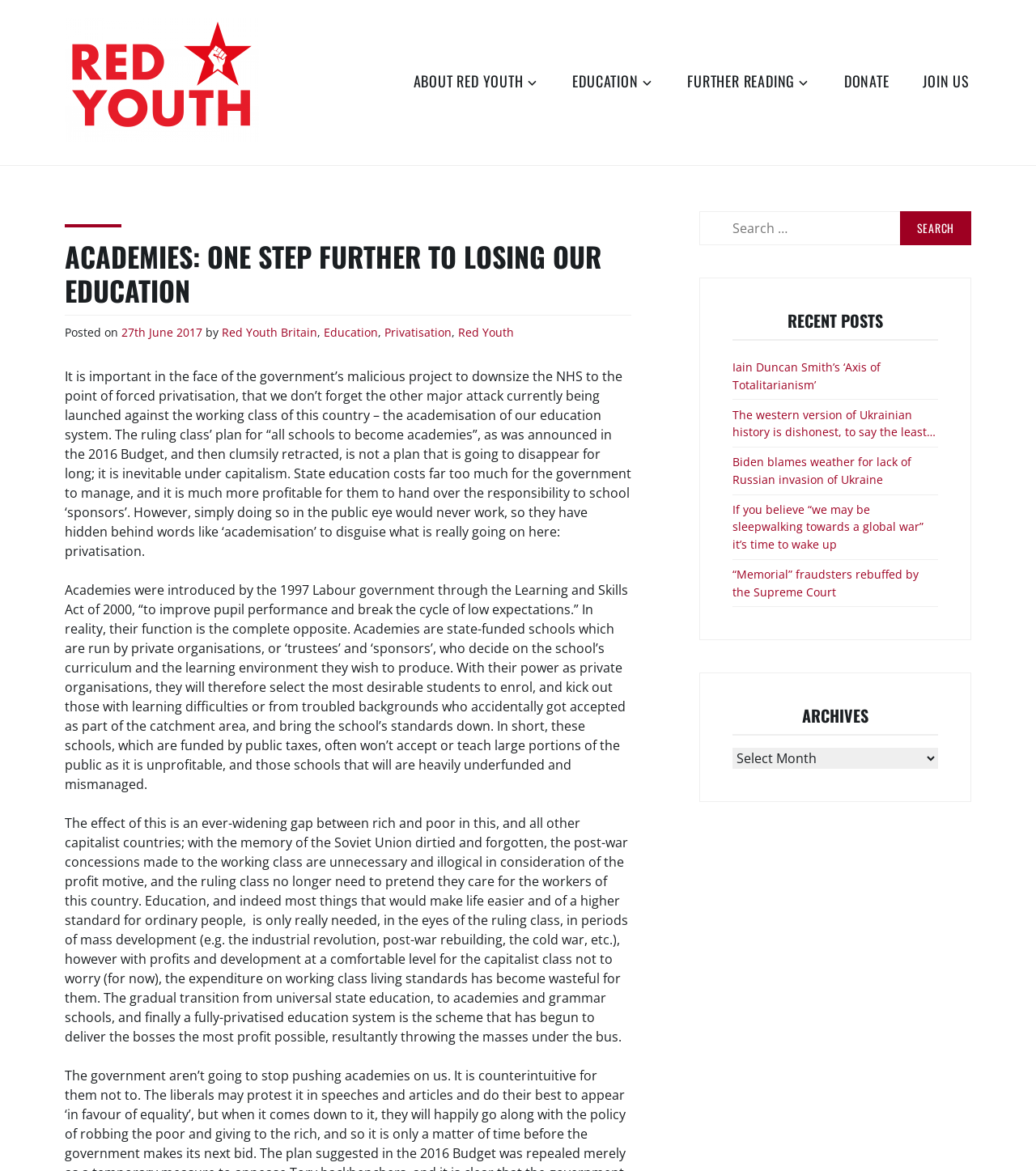Answer the question with a brief word or phrase:
What can be found in the 'Recent Posts' section?

Links to recent articles